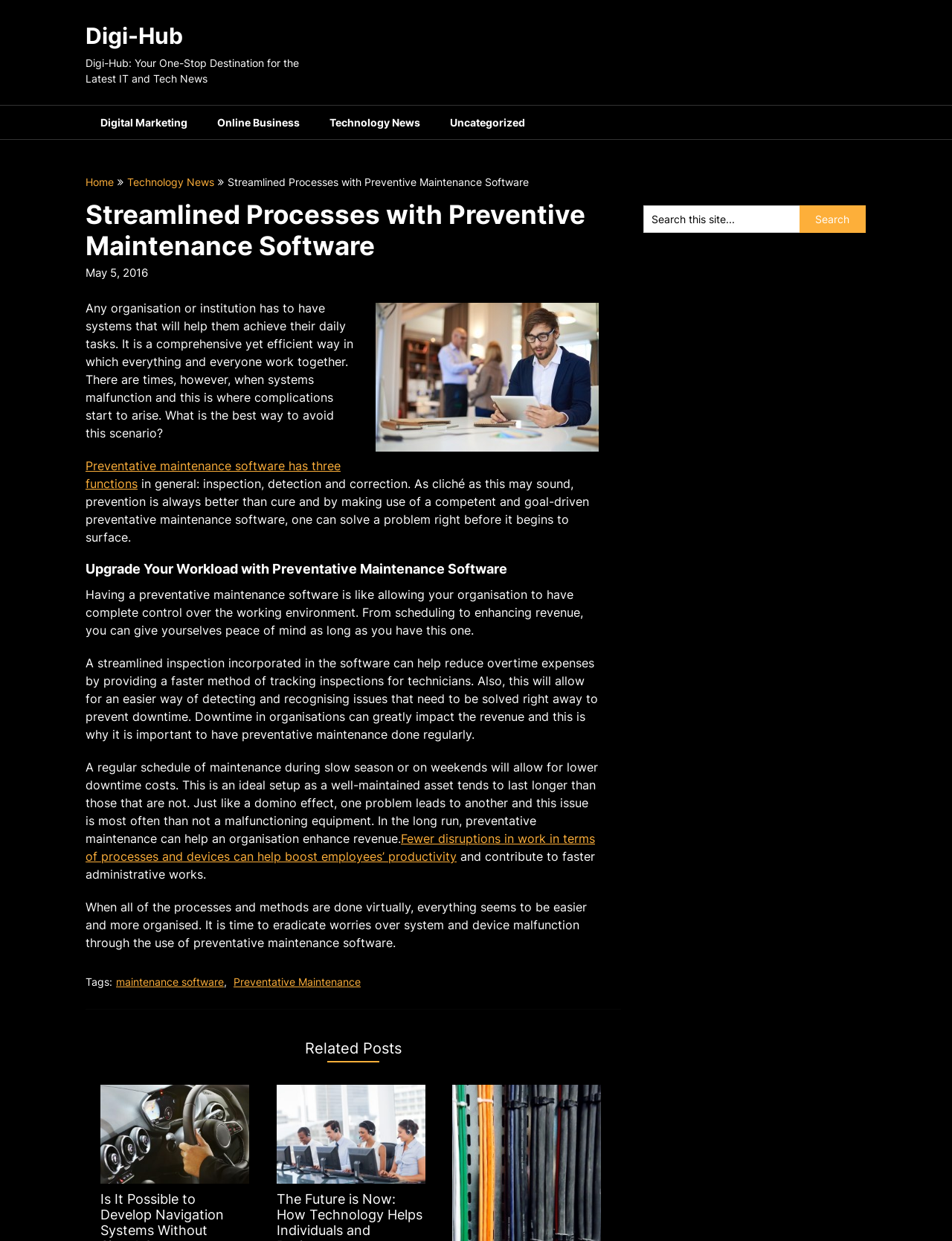Highlight the bounding box coordinates of the element that should be clicked to carry out the following instruction: "Search for something". The coordinates must be given as four float numbers ranging from 0 to 1, i.e., [left, top, right, bottom].

None